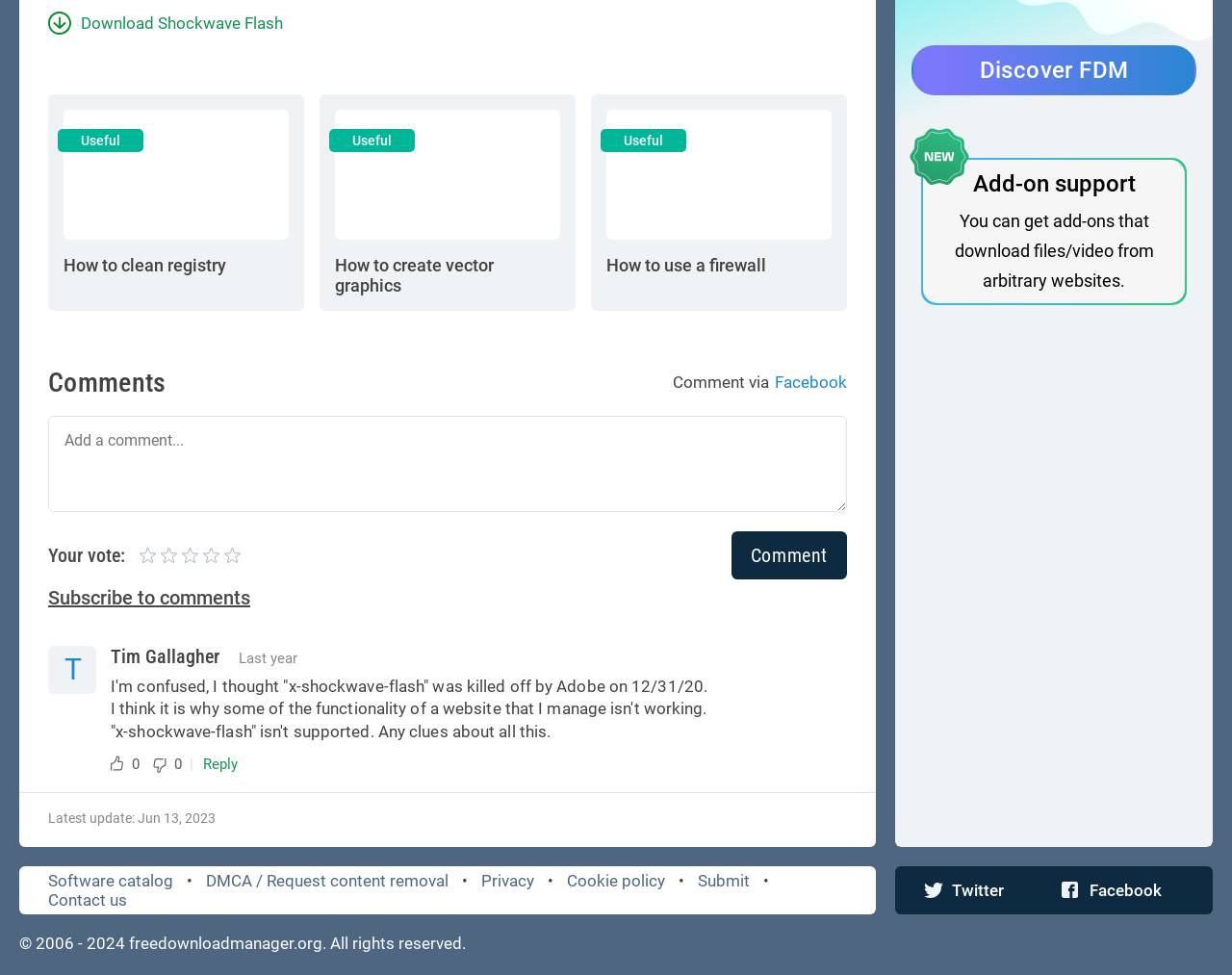Locate the bounding box coordinates of the clickable area to execute the instruction: "Subscribe to comments". Provide the coordinates as four float numbers between 0 and 1, represented as [left, top, right, bottom].

[0.039, 0.601, 0.203, 0.624]